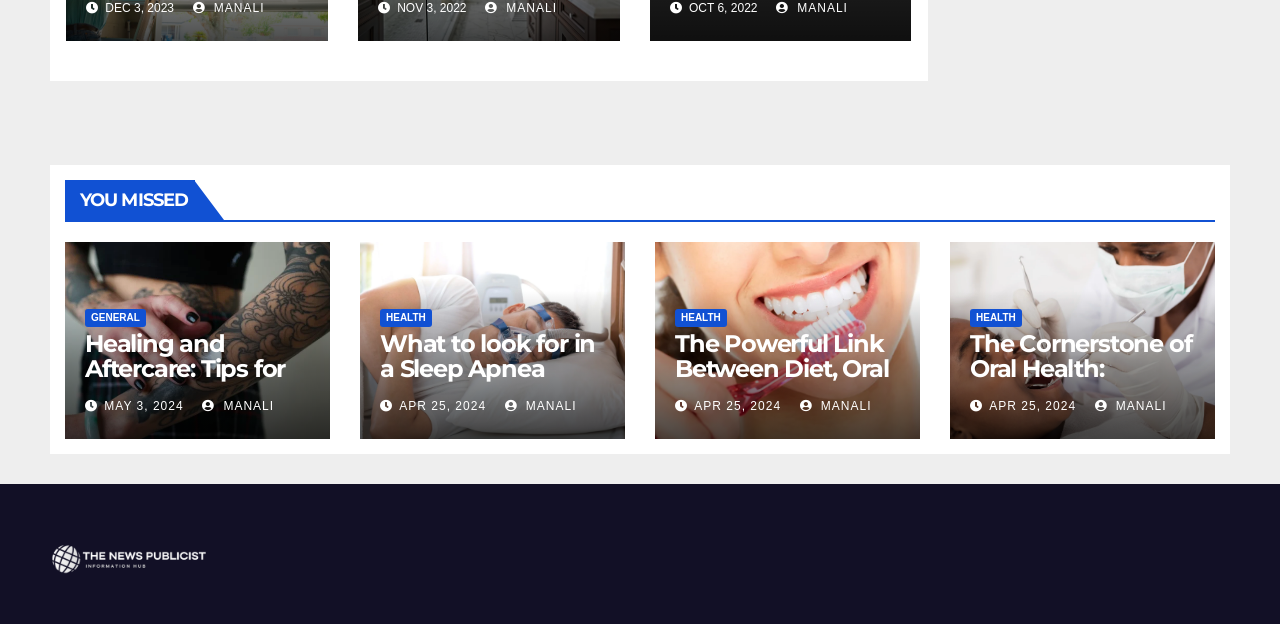Please find the bounding box coordinates of the section that needs to be clicked to achieve this instruction: "Explore the 'The Powerful Link Between Diet, Oral Health, and Overall Well-Being' article".

[0.527, 0.53, 0.703, 0.612]